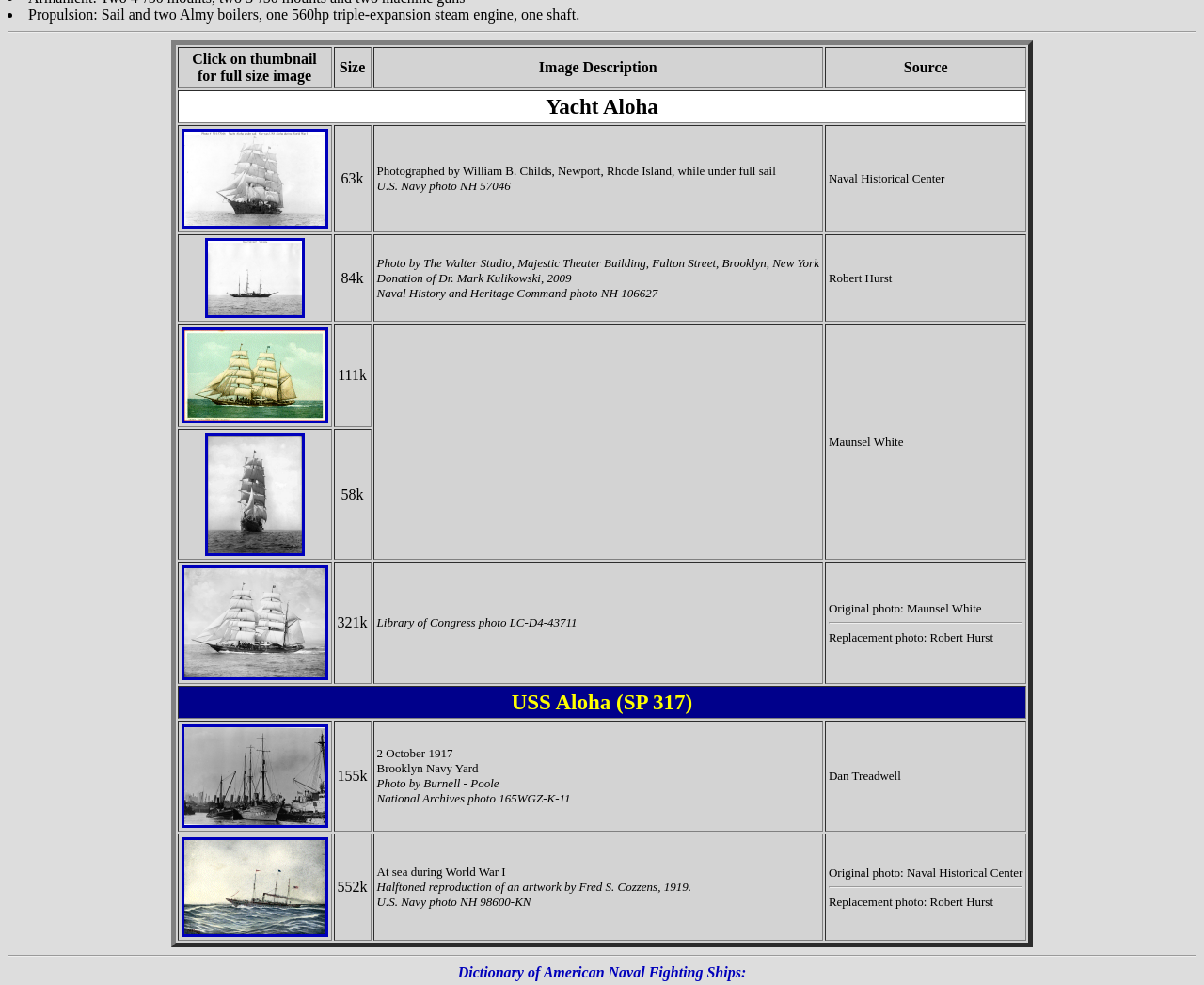Based on the element description alt="Aloha", identify the bounding box coordinates for the UI element. The coordinates should be in the format (top-left x, top-left y, bottom-right x, bottom-right y) and within the 0 to 1 range.

[0.15, 0.417, 0.272, 0.433]